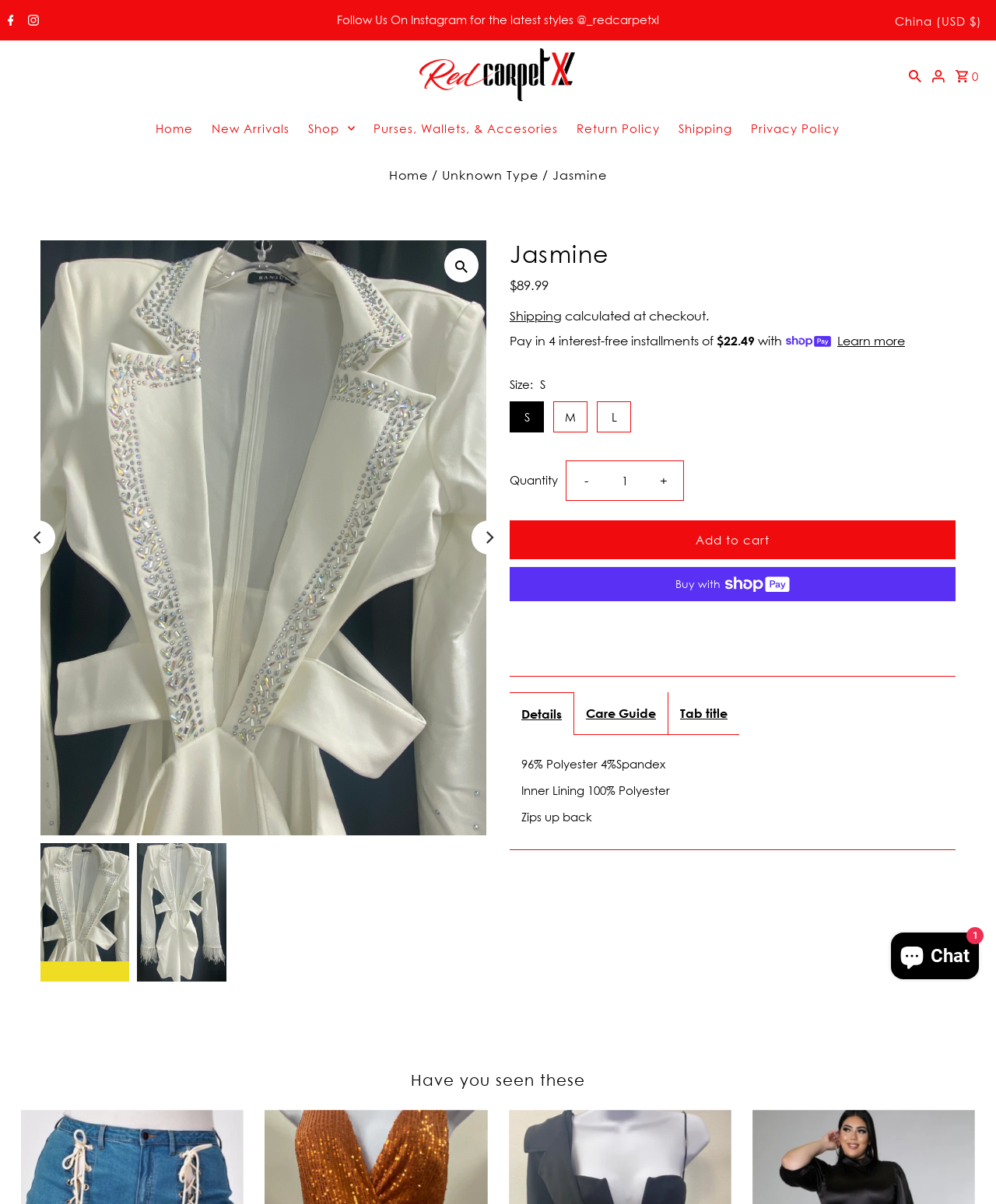Reply to the question with a single word or phrase:
What is the material of the product?

96% Polyester 4%Spandex